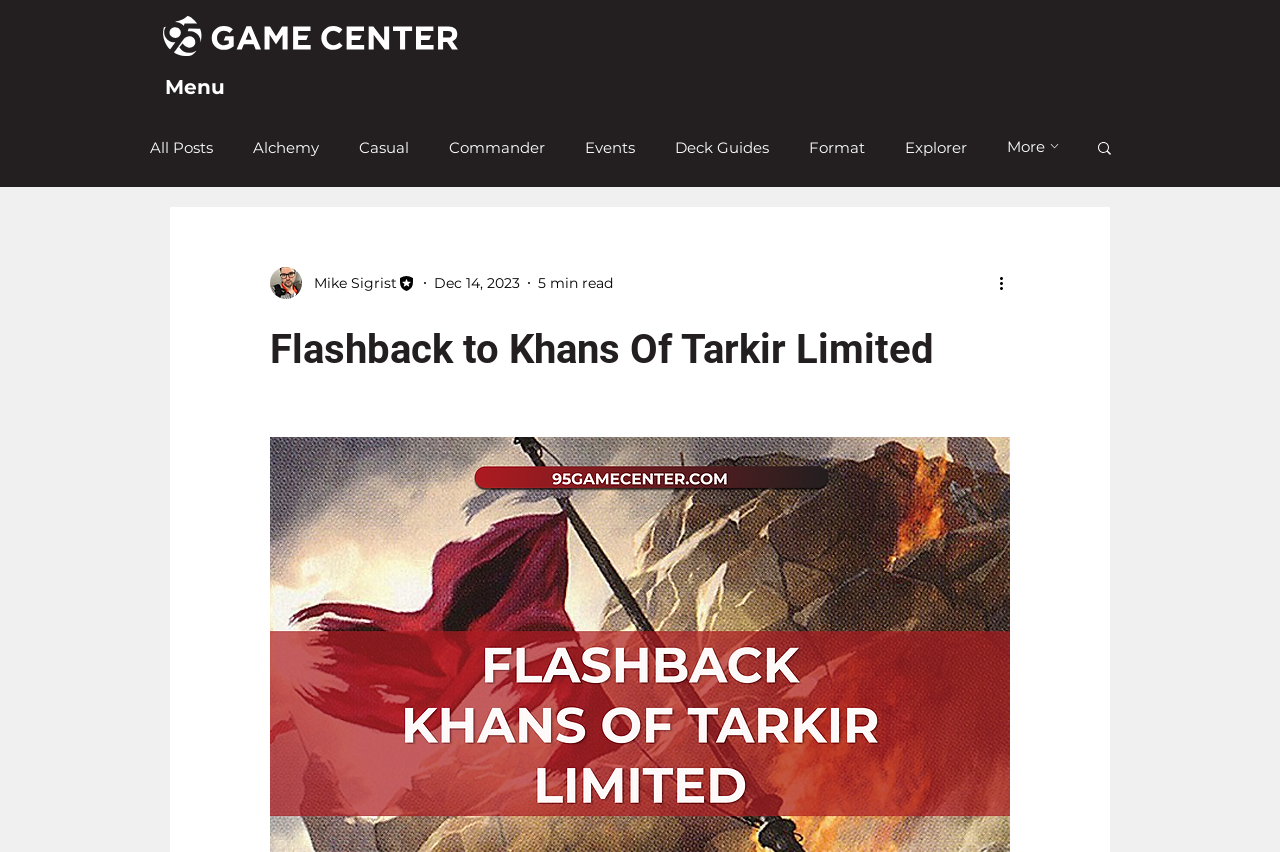Provide a short answer using a single word or phrase for the following question: 
What is the logo of the website?

Logo